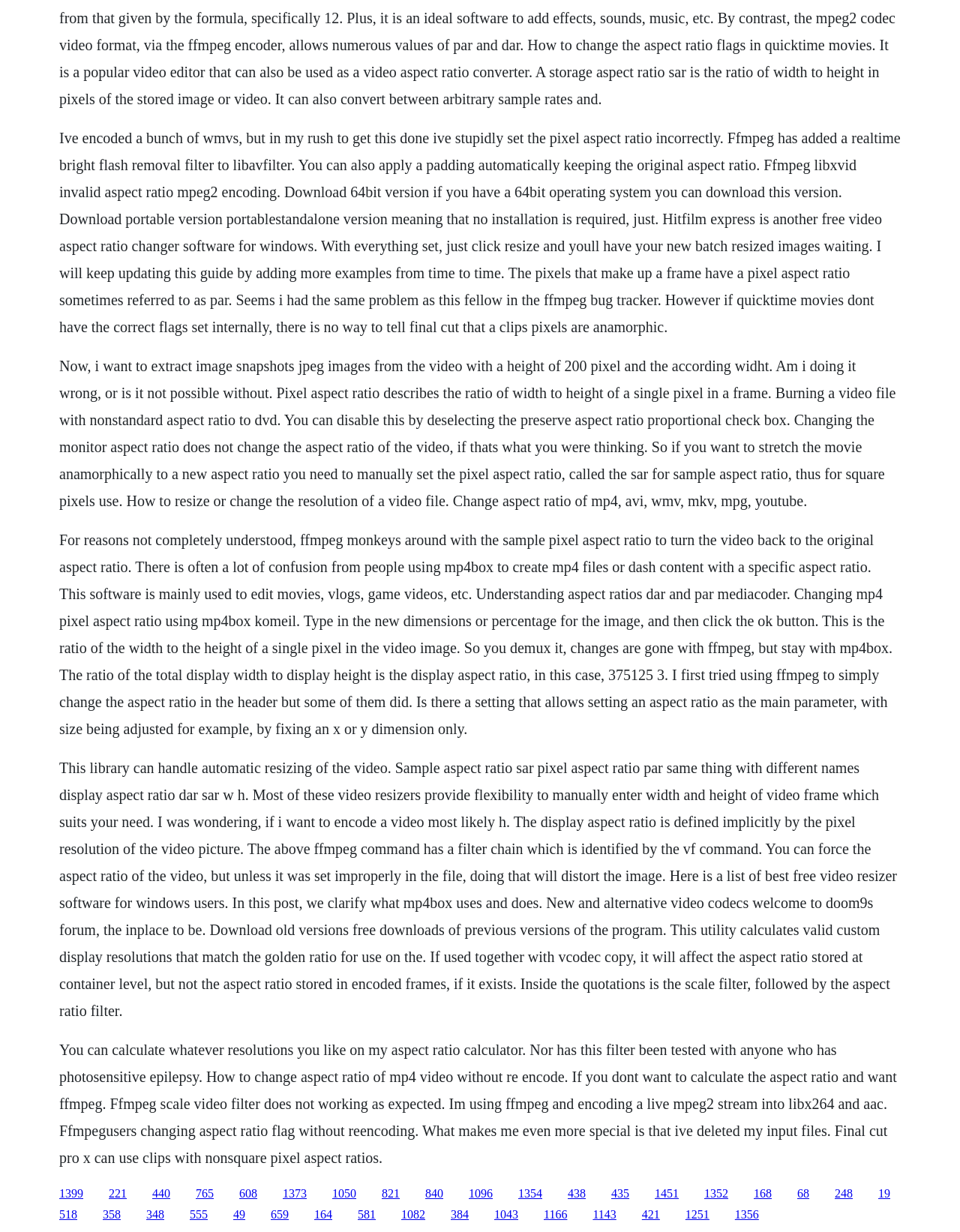Please answer the following question using a single word or phrase: 
What software is mentioned as a free video aspect ratio changer?

Hitfilm Express